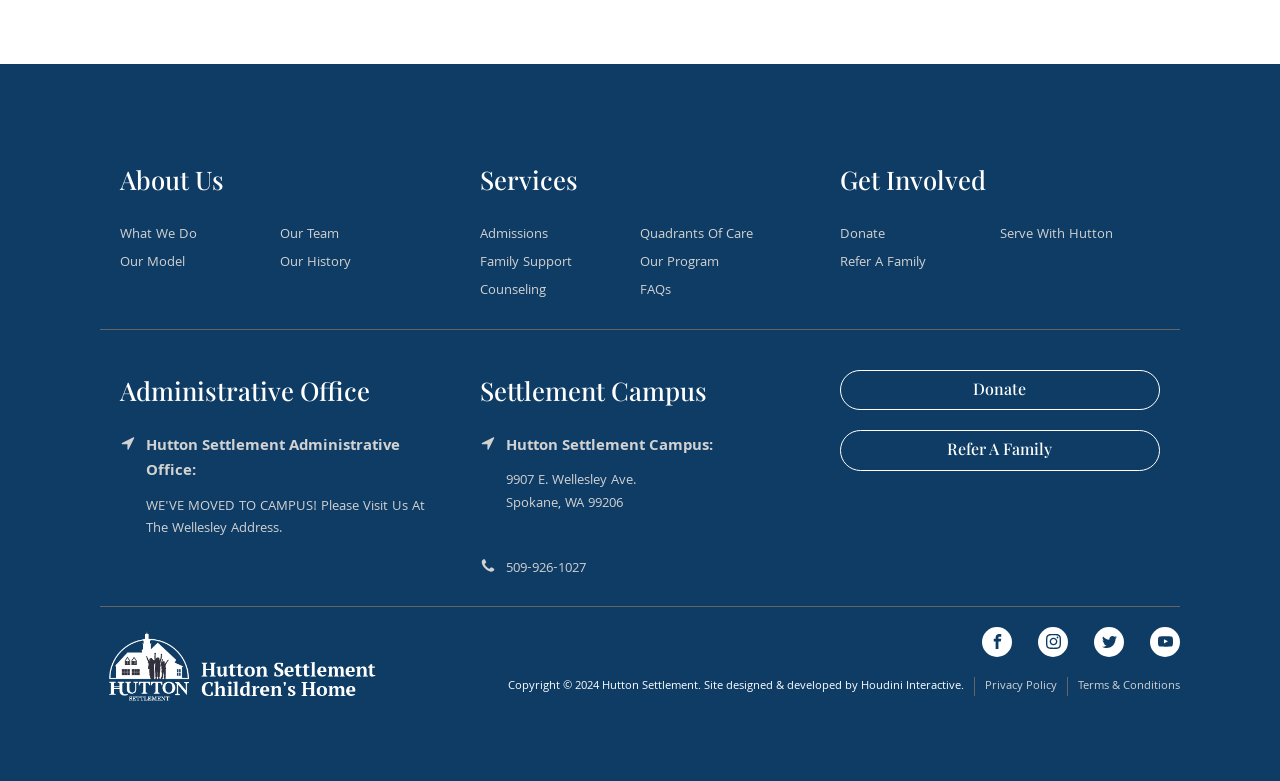How many social media platforms are linked on the website?
Please give a detailed answer to the question using the information shown in the image.

At the bottom of the webpage, I see four social media links: 'Visit our Facebook', 'Visit our Instagram', 'Visit our Twitter', and 'Visit our YouTube channel'. These links are grouped together and have similar icons, indicating that they are related to social media platforms.